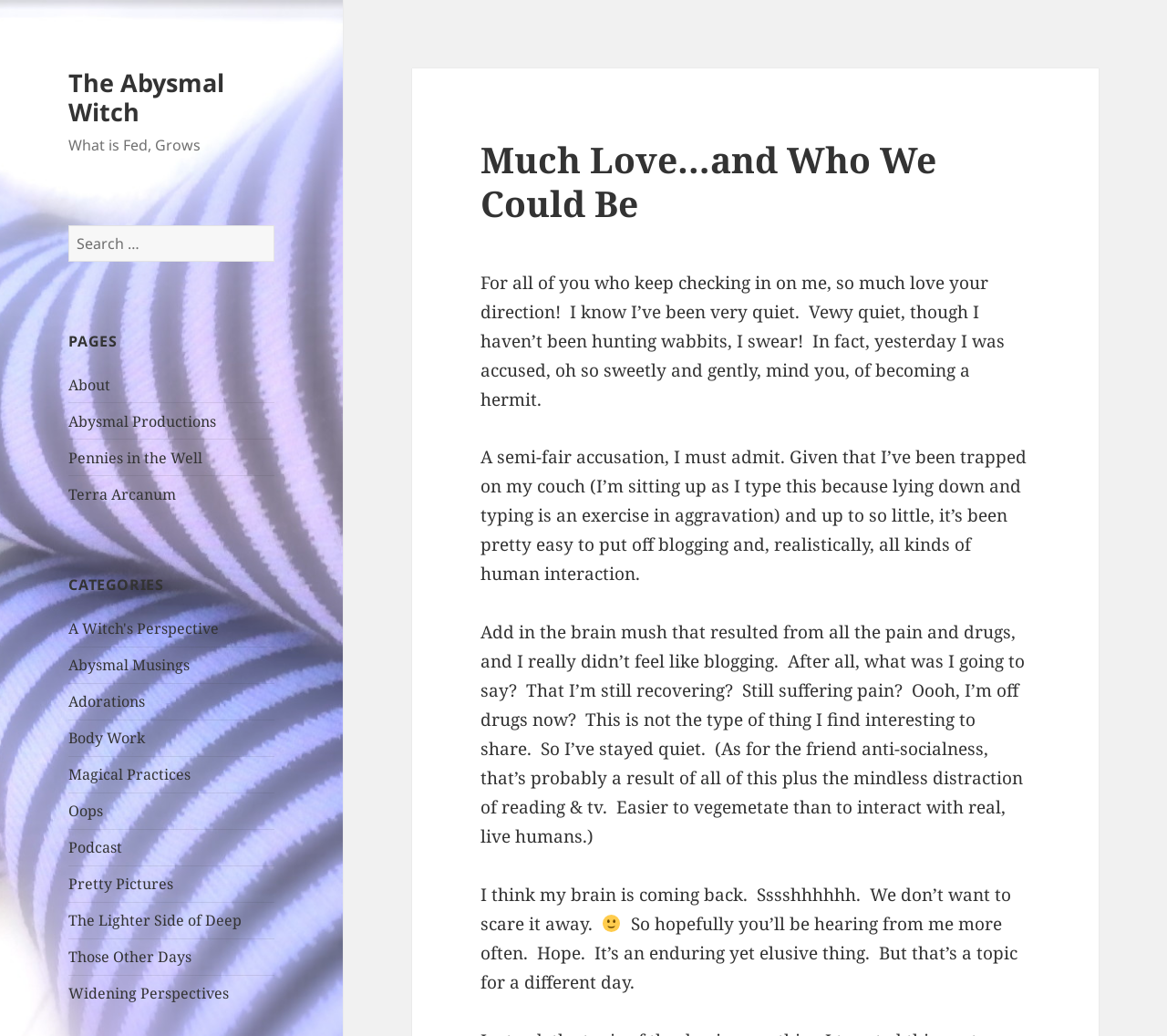Extract the bounding box coordinates of the UI element described: "Magical Practices". Provide the coordinates in the format [left, top, right, bottom] with values ranging from 0 to 1.

[0.059, 0.738, 0.164, 0.757]